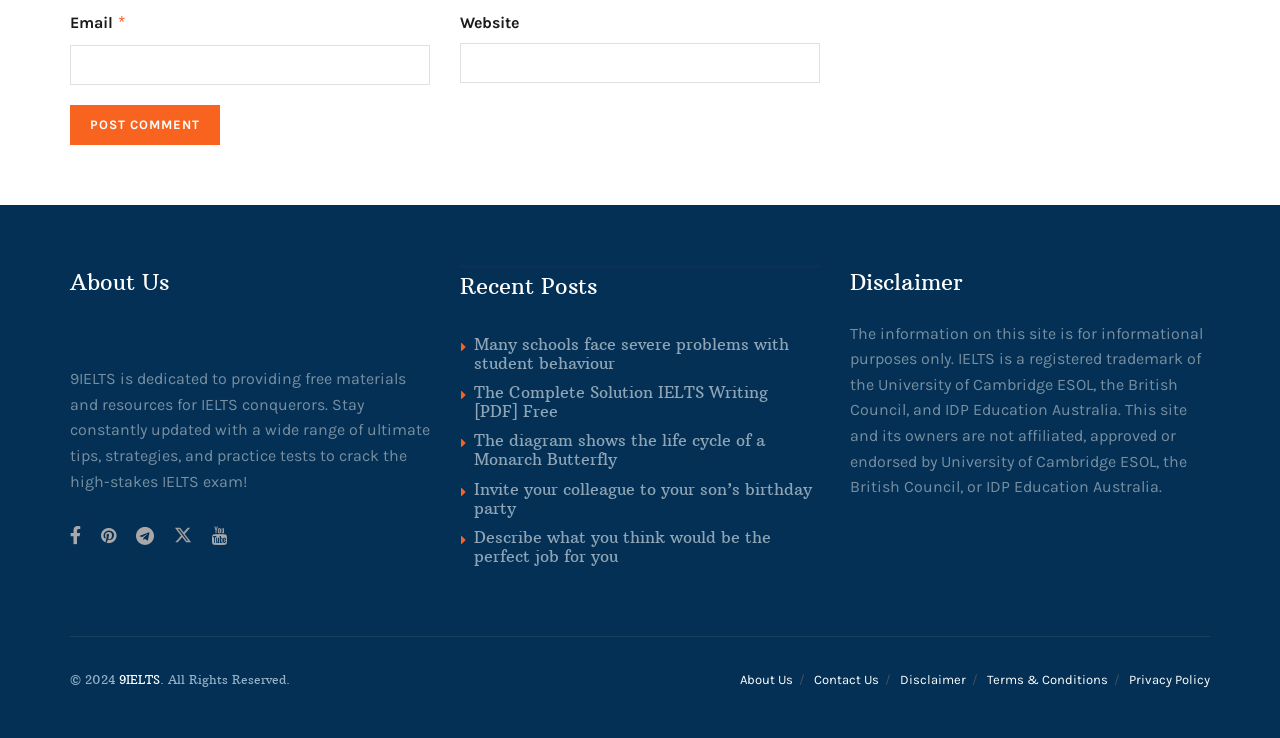Locate the bounding box coordinates of the item that should be clicked to fulfill the instruction: "Read recent post 'Many schools face severe problems with student behaviour'".

[0.37, 0.452, 0.616, 0.505]